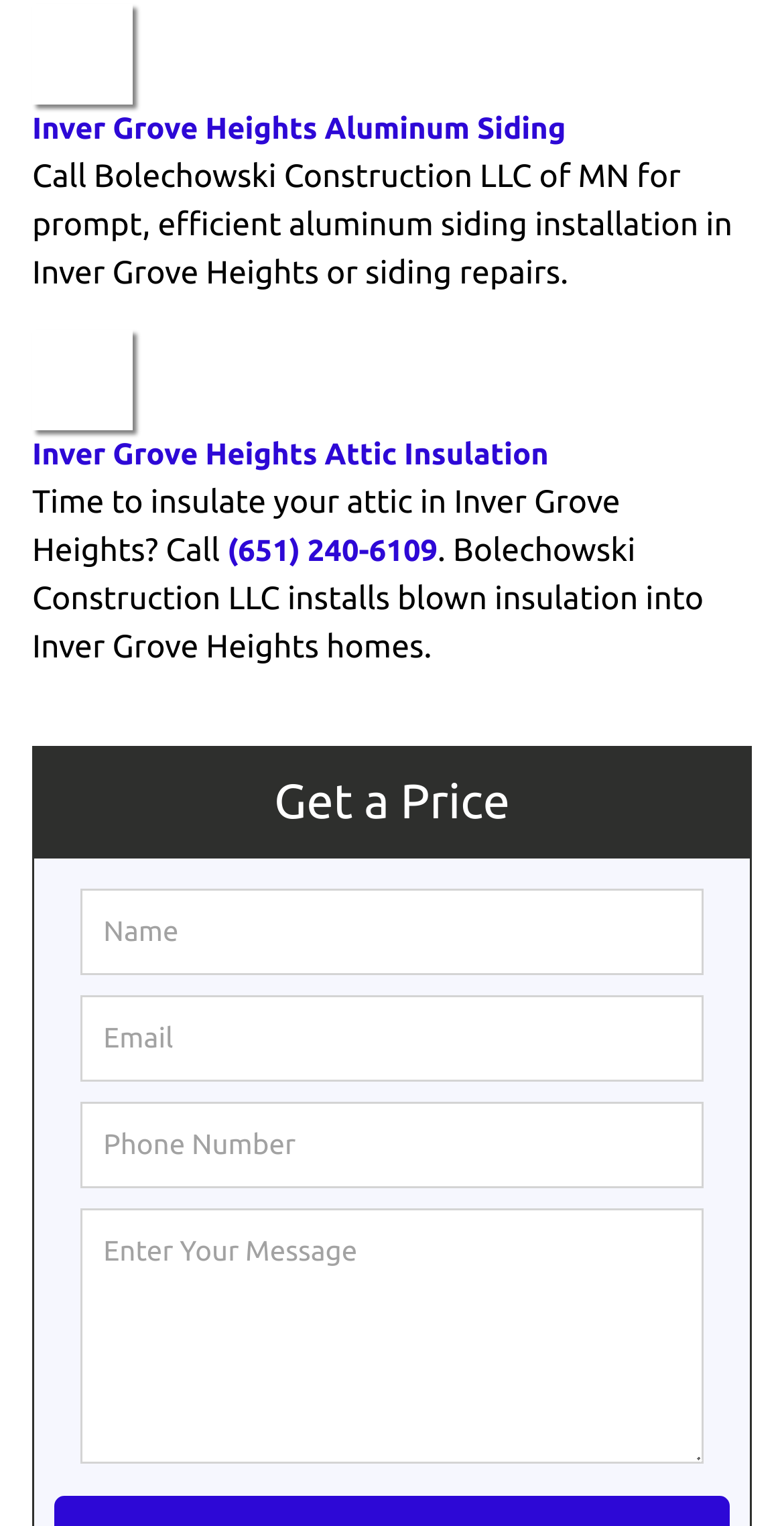Please determine the bounding box coordinates of the element's region to click in order to carry out the following instruction: "Click the Get a Price button". The coordinates should be four float numbers between 0 and 1, i.e., [left, top, right, bottom].

[0.35, 0.507, 0.65, 0.542]